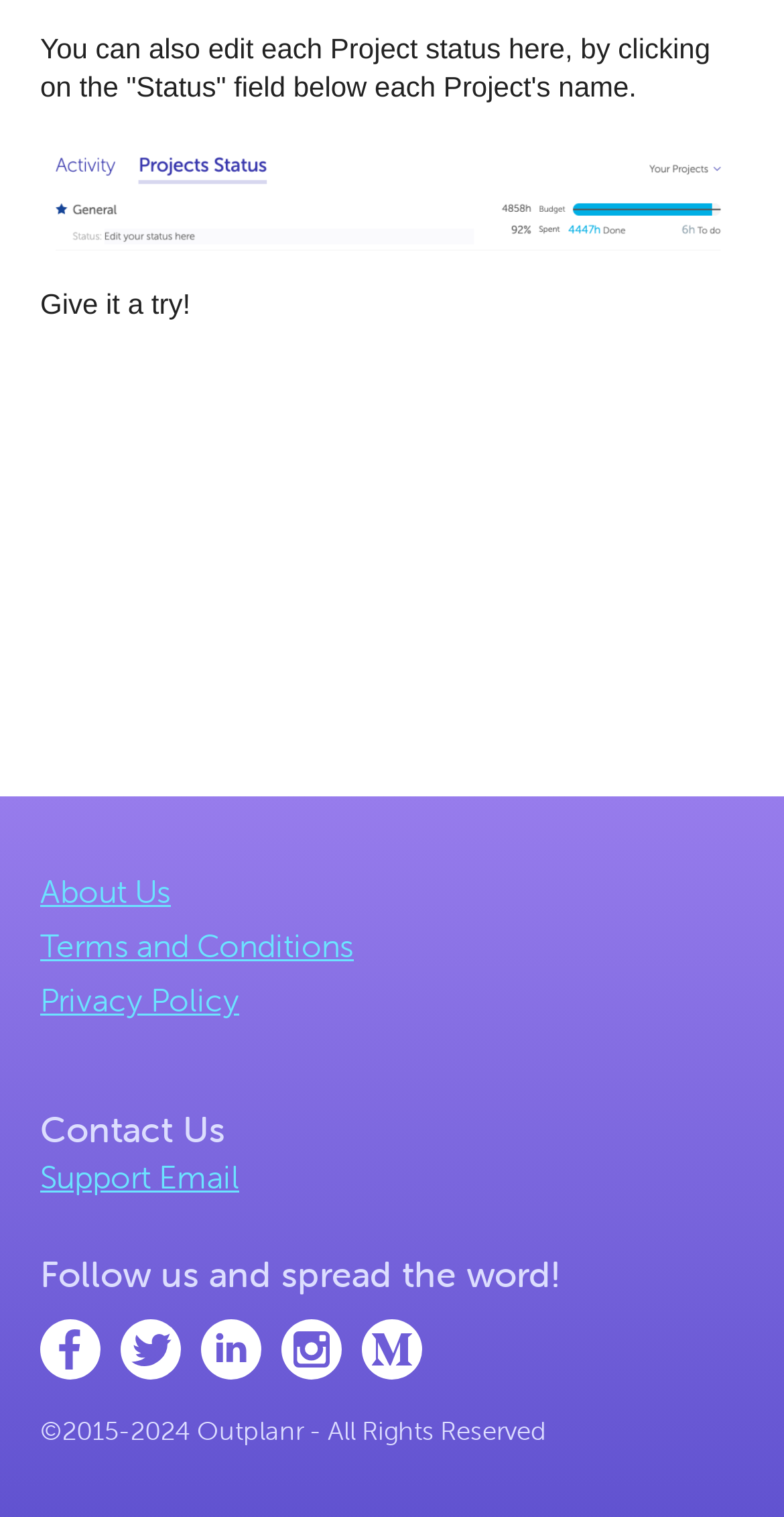How many social media links are there?
Analyze the image and deliver a detailed answer to the question.

At the bottom of the webpage, there are five social media links, each represented by an image. These links are arranged horizontally, and their bounding box coordinates indicate their vertical position. By counting the number of social media links, we can determine that there are five.